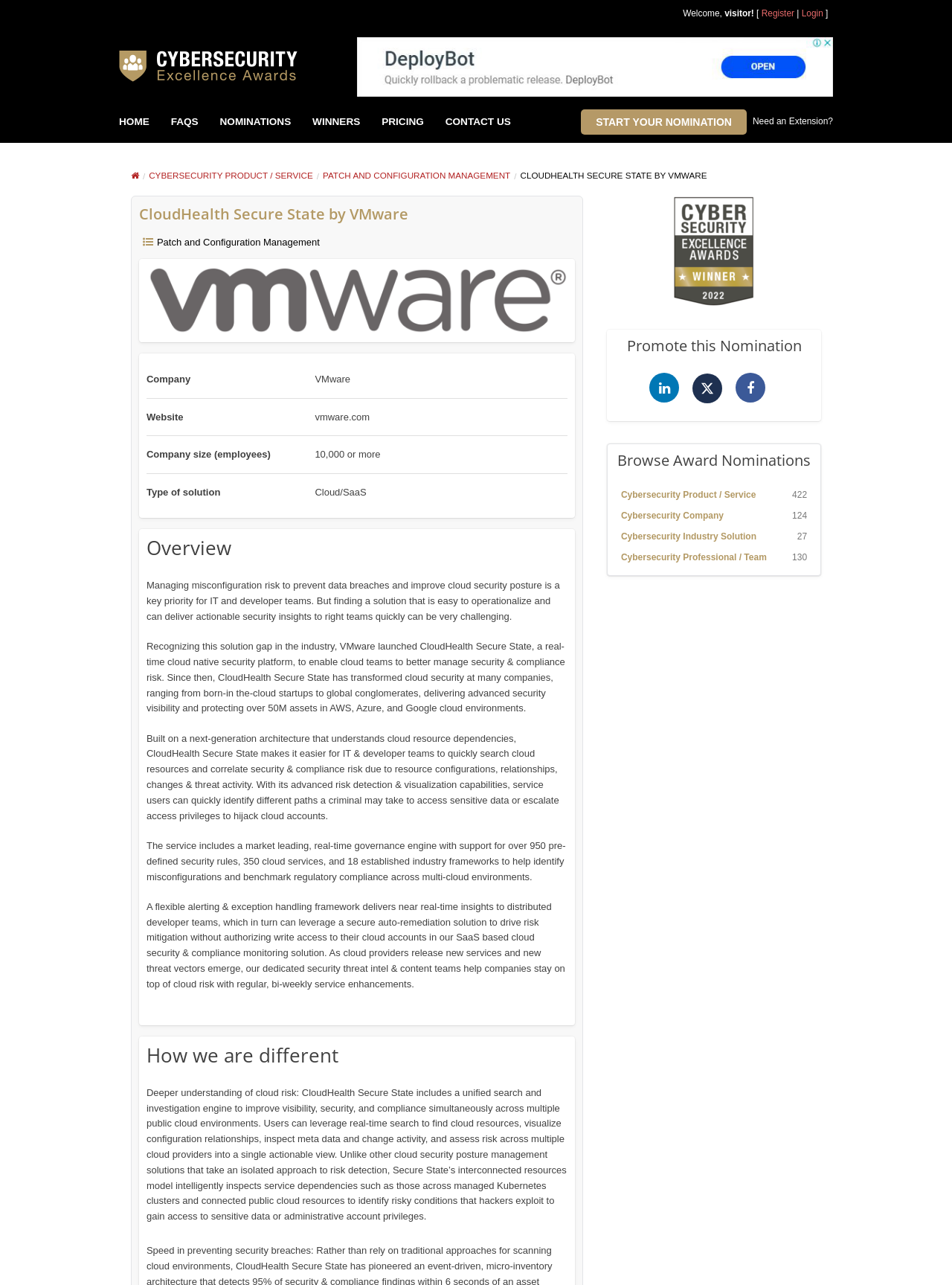How many cloud services are supported?
Using the image as a reference, answer with just one word or a short phrase.

350